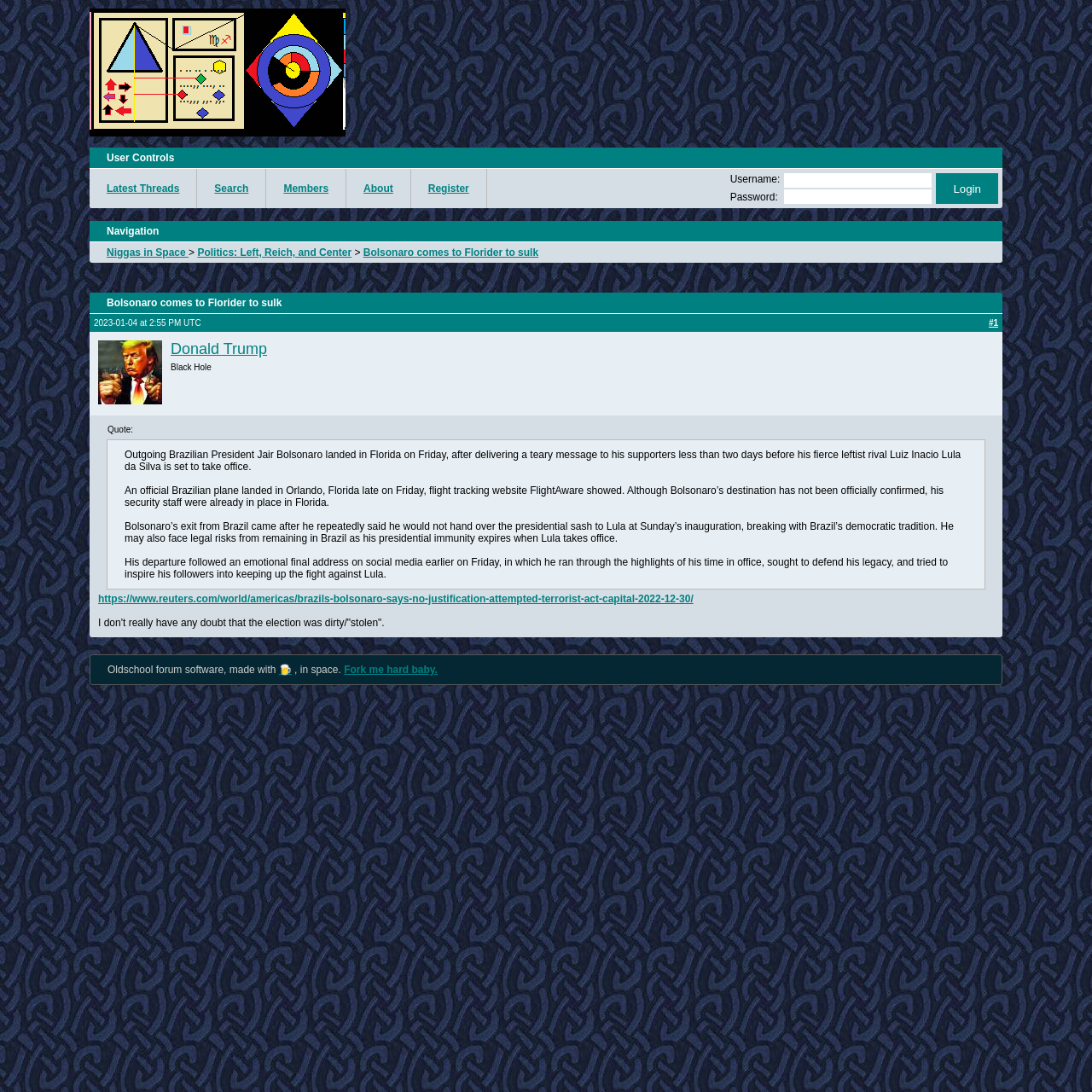Generate a detailed explanation of the webpage's features and information.

This webpage appears to be a forum or discussion board focused on politics, specifically the topic of Brazilian President Jair Bolsonaro. At the top of the page, there is a heading "User Controls" with links to "Latest Threads", "Search", "Members", "About", and "Register". Below this, there is a login section with fields for username and password, accompanied by a "Login" button.

To the left of the login section, there is a navigation menu with links to "Niggas in Space", "Politics: Left, Reich, and Center", and the current topic "Bolsonaro comes to Florider to sulk". The main content of the page is a discussion thread about Bolsonaro's departure from Brazil, with a heading "Bolsonaro comes to Florider to sulk" and a timestamp "2023-01-04 at 2:55 PM UTC".

The discussion thread includes a blockquote with four paragraphs of text describing Bolsonaro's exit from Brazil and his potential legal risks. There is also a link to a Reuters article and a comment from a user expressing doubts about the election being "dirty" or "stolen". At the bottom of the page, there is a footer section with information about the forum software and a link to fork the project.

Throughout the page, there are several images, including a small icon next to the "Niggas in Space" link and an image in the discussion thread. The overall layout is organized, with clear headings and concise text, making it easy to navigate and follow the discussion.